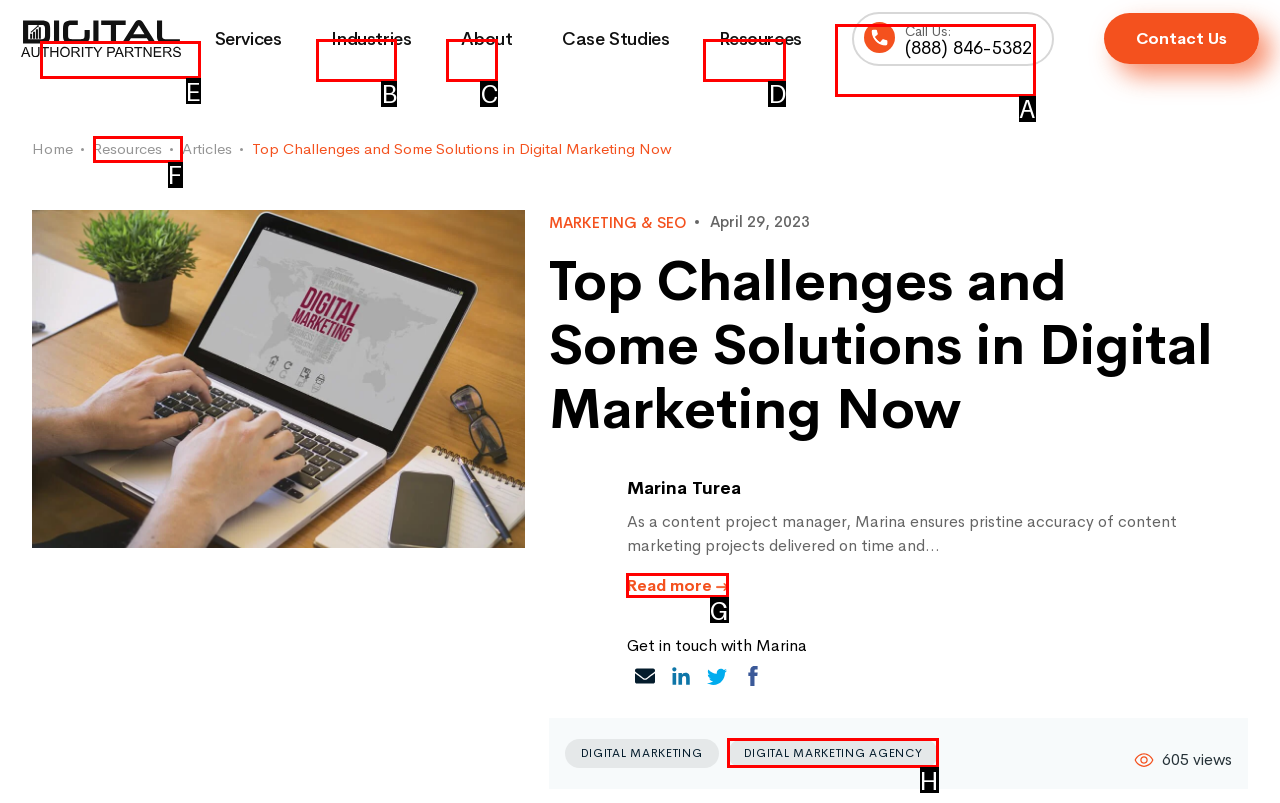Find the option that matches this description: Resources
Provide the matching option's letter directly.

D